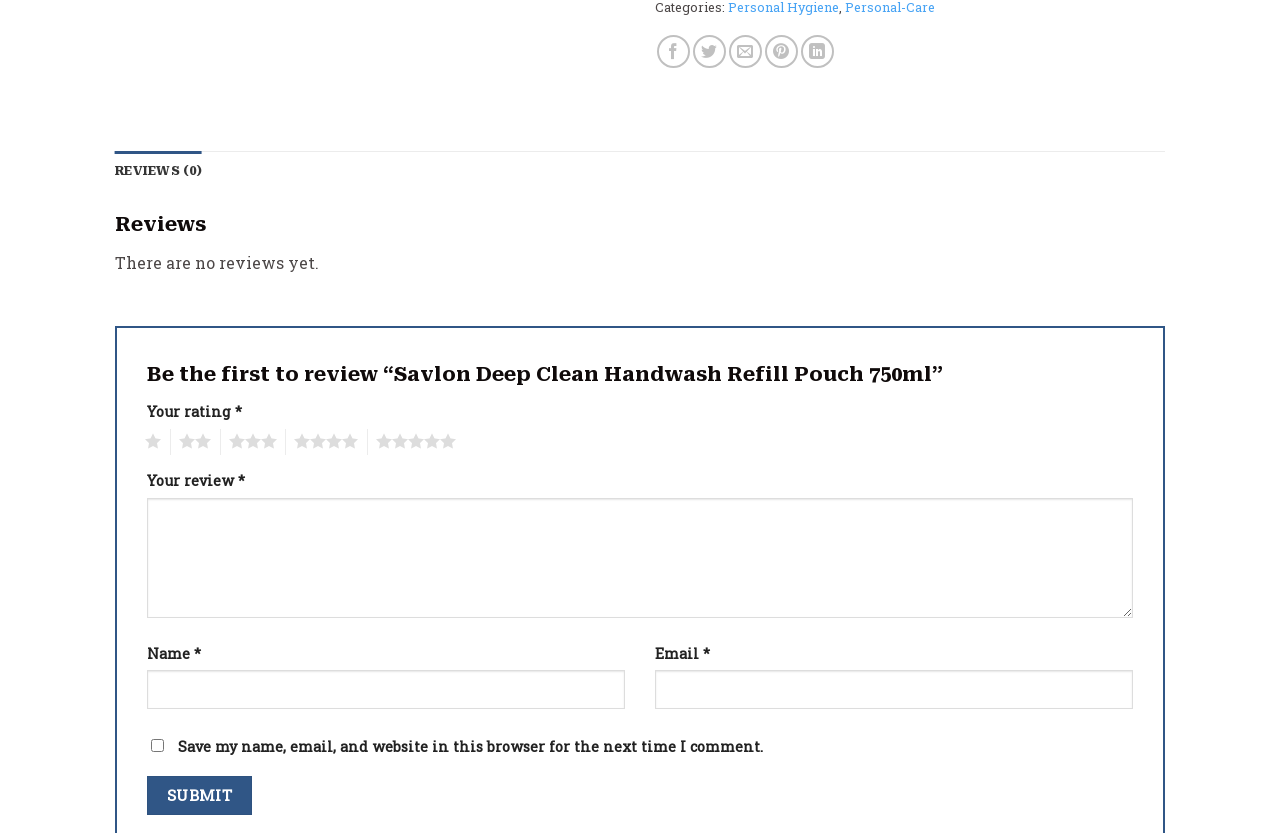Based on the description "parent_node: Your review * name="comment"", find the bounding box of the specified UI element.

[0.115, 0.615, 0.885, 0.759]